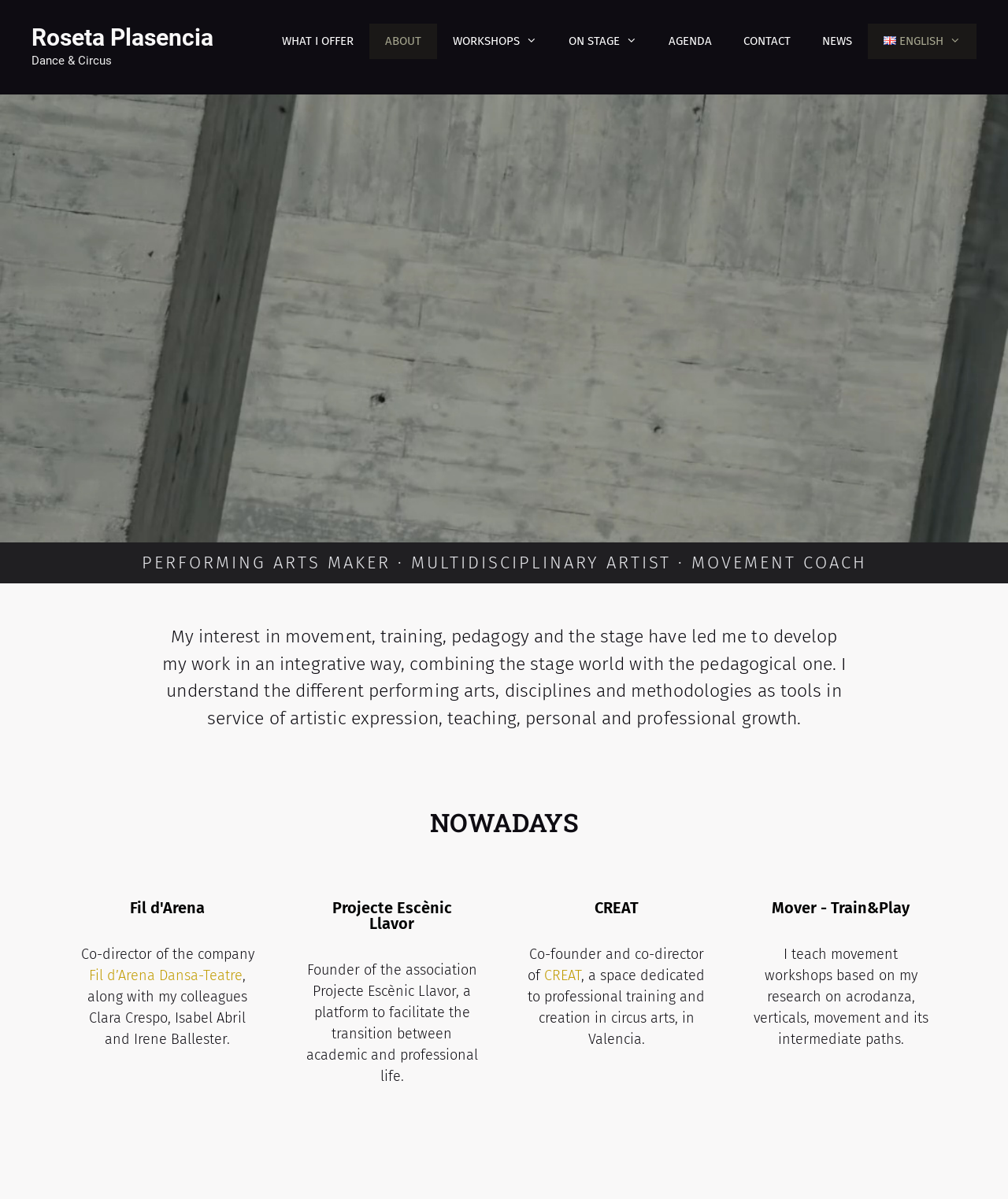Extract the bounding box coordinates for the described element: "Roseta Plasencia". The coordinates should be represented as four float numbers between 0 and 1: [left, top, right, bottom].

[0.031, 0.02, 0.212, 0.043]